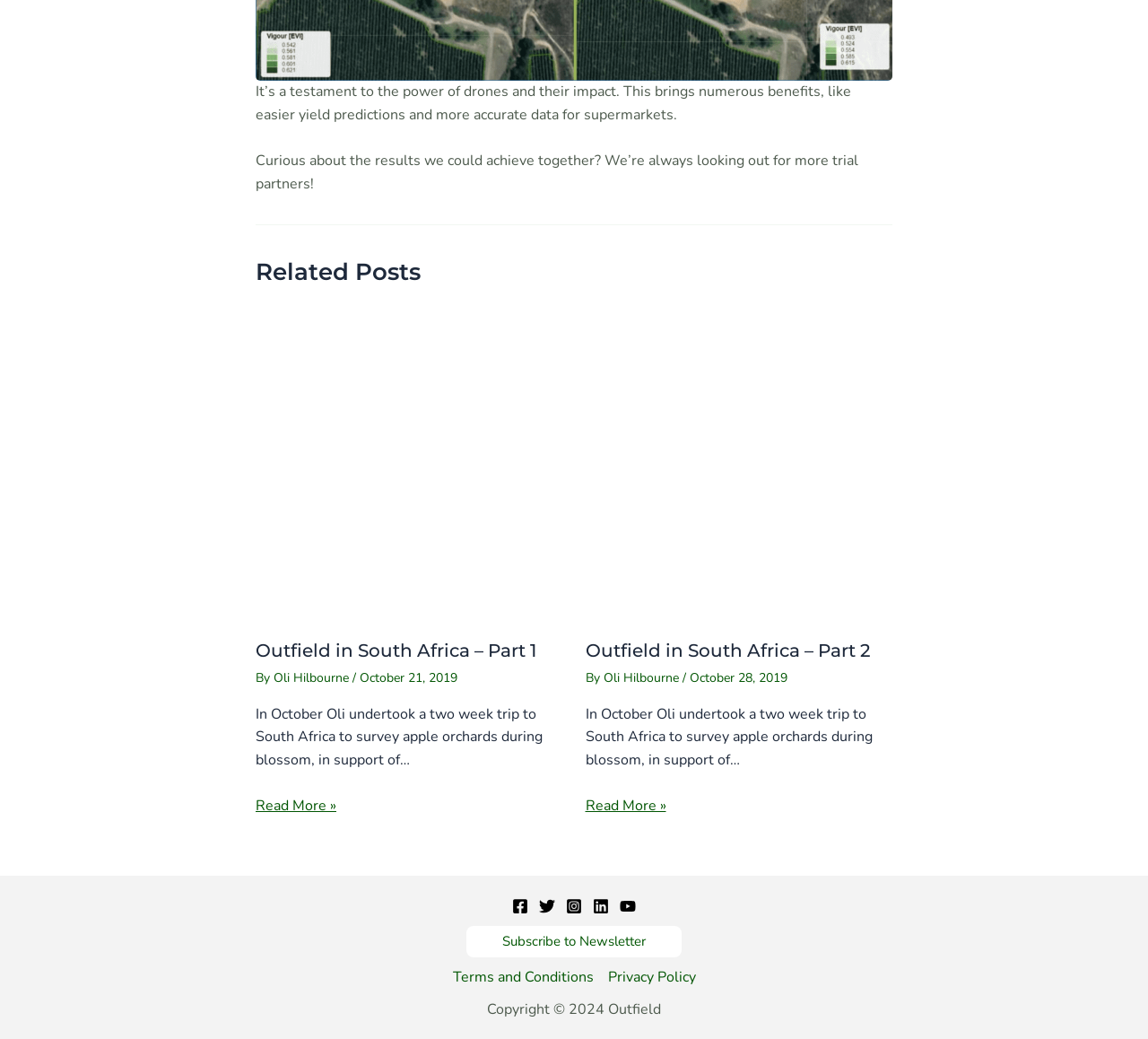Determine the bounding box coordinates of the target area to click to execute the following instruction: "Subscribe to Newsletter."

[0.406, 0.891, 0.594, 0.922]